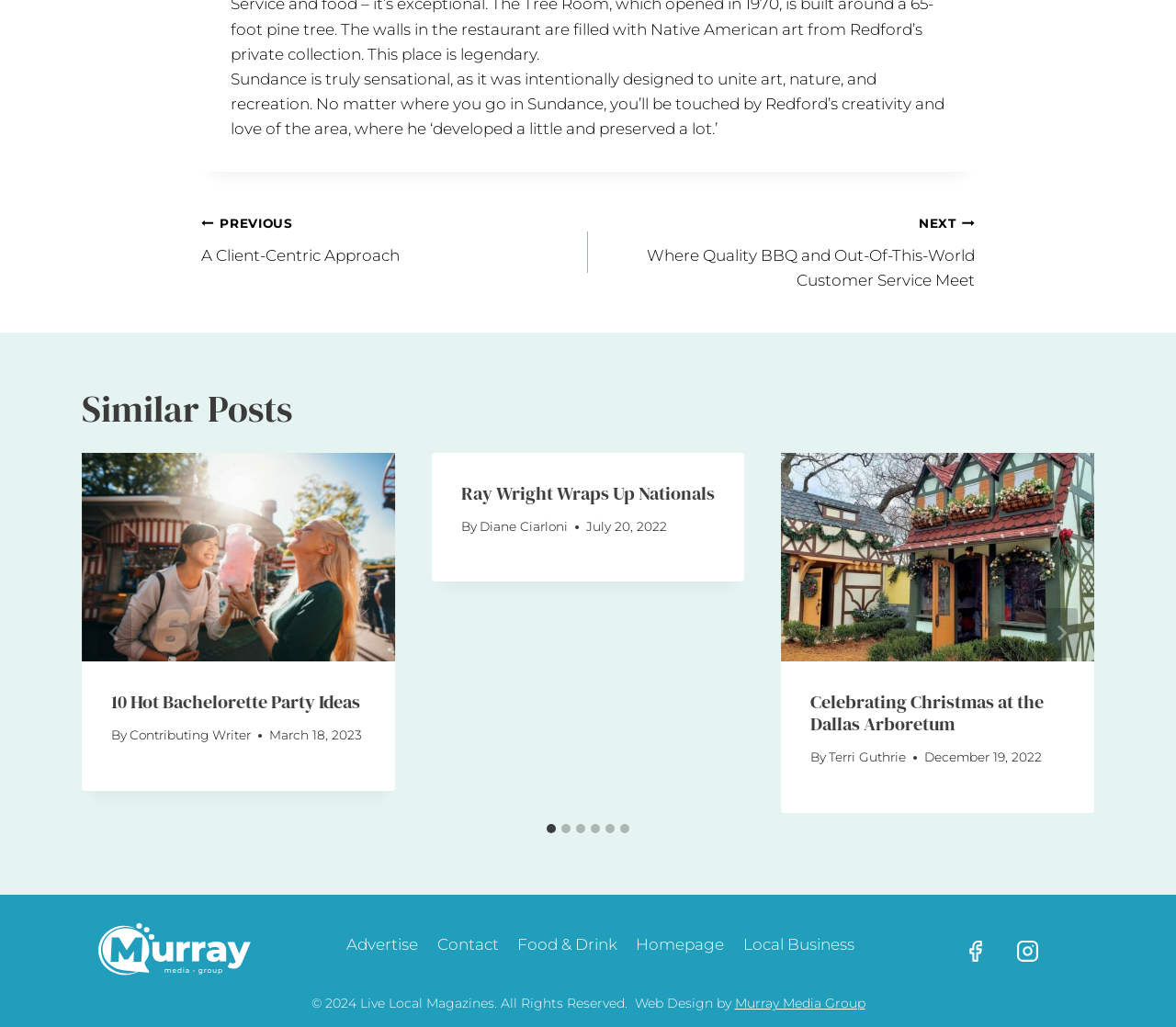What is the year of copyright mentioned in the footer?
Based on the image, provide your answer in one word or phrase.

2024